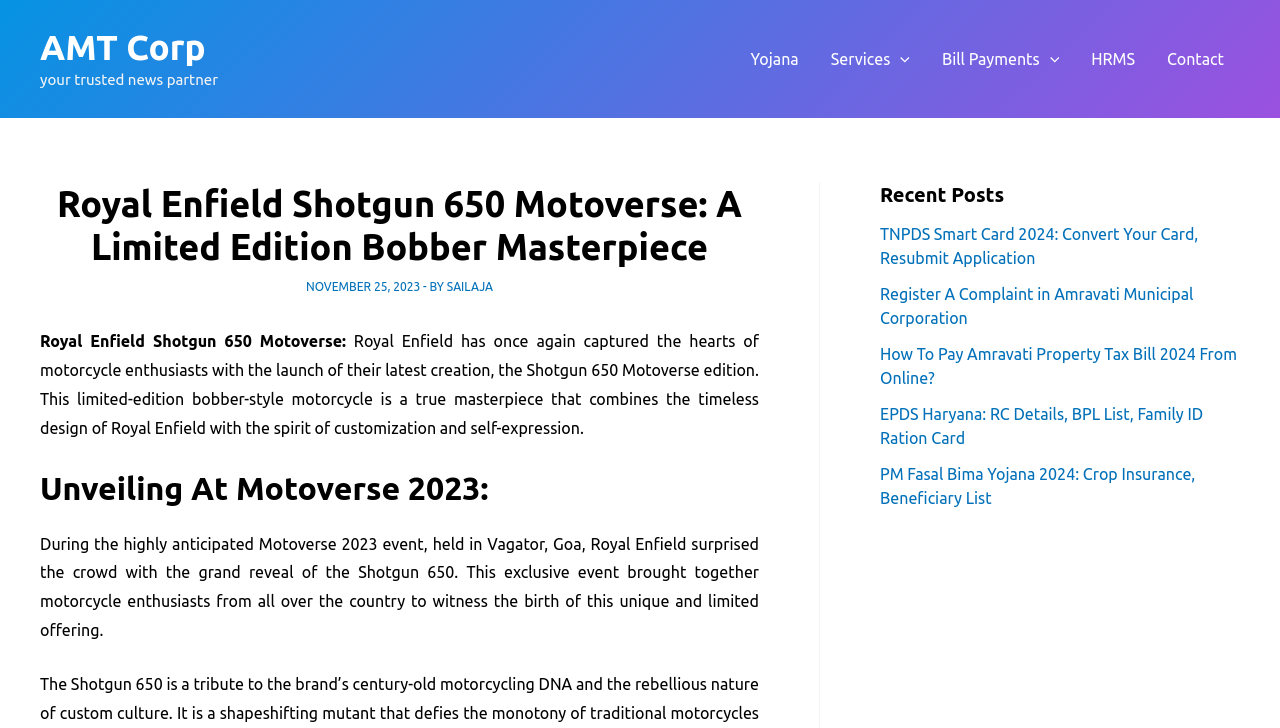Using the description "AMT Corp", locate and provide the bounding box of the UI element.

[0.031, 0.037, 0.161, 0.092]